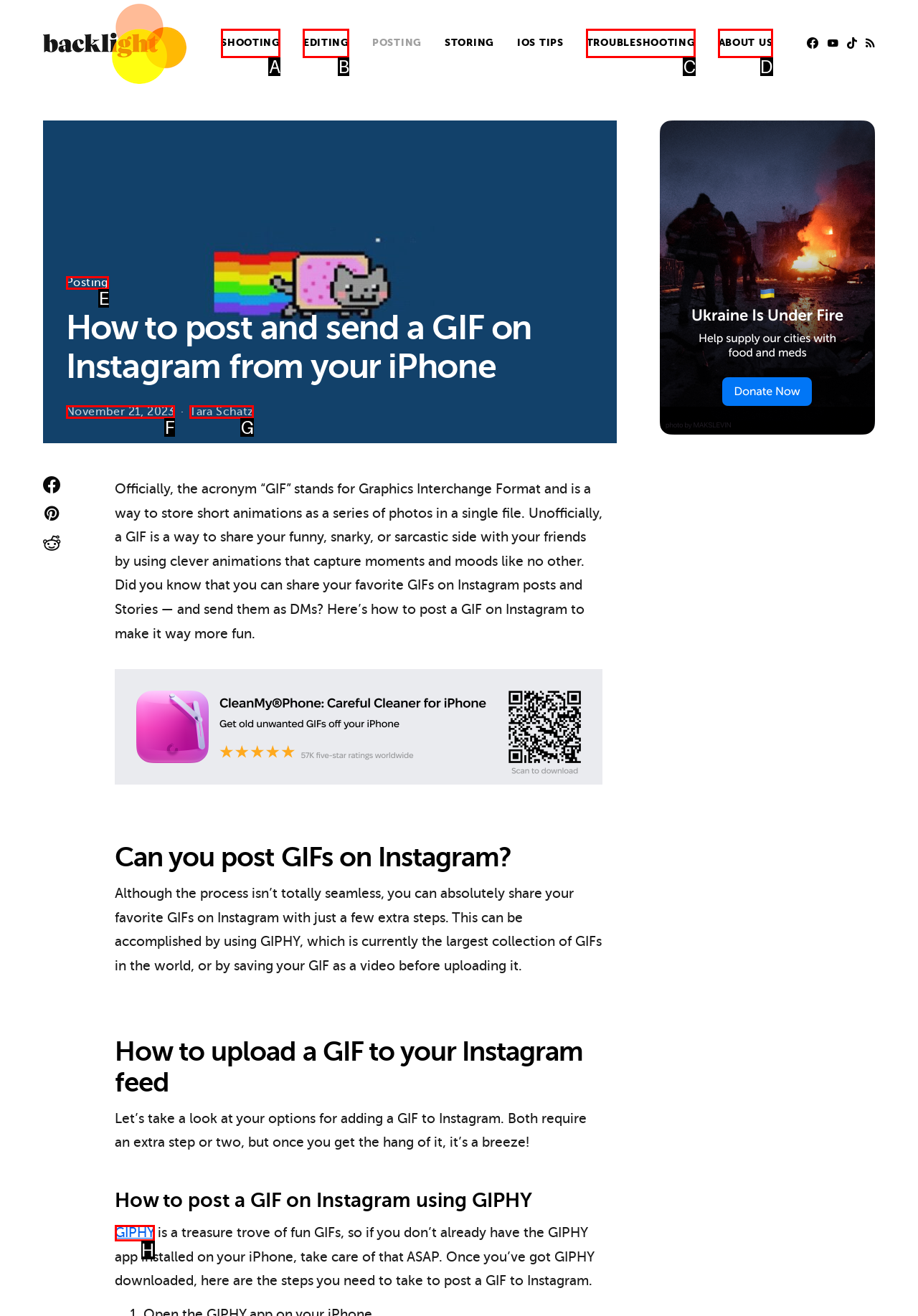Choose the option that aligns with the description: Tara Schatz
Respond with the letter of the chosen option directly.

G